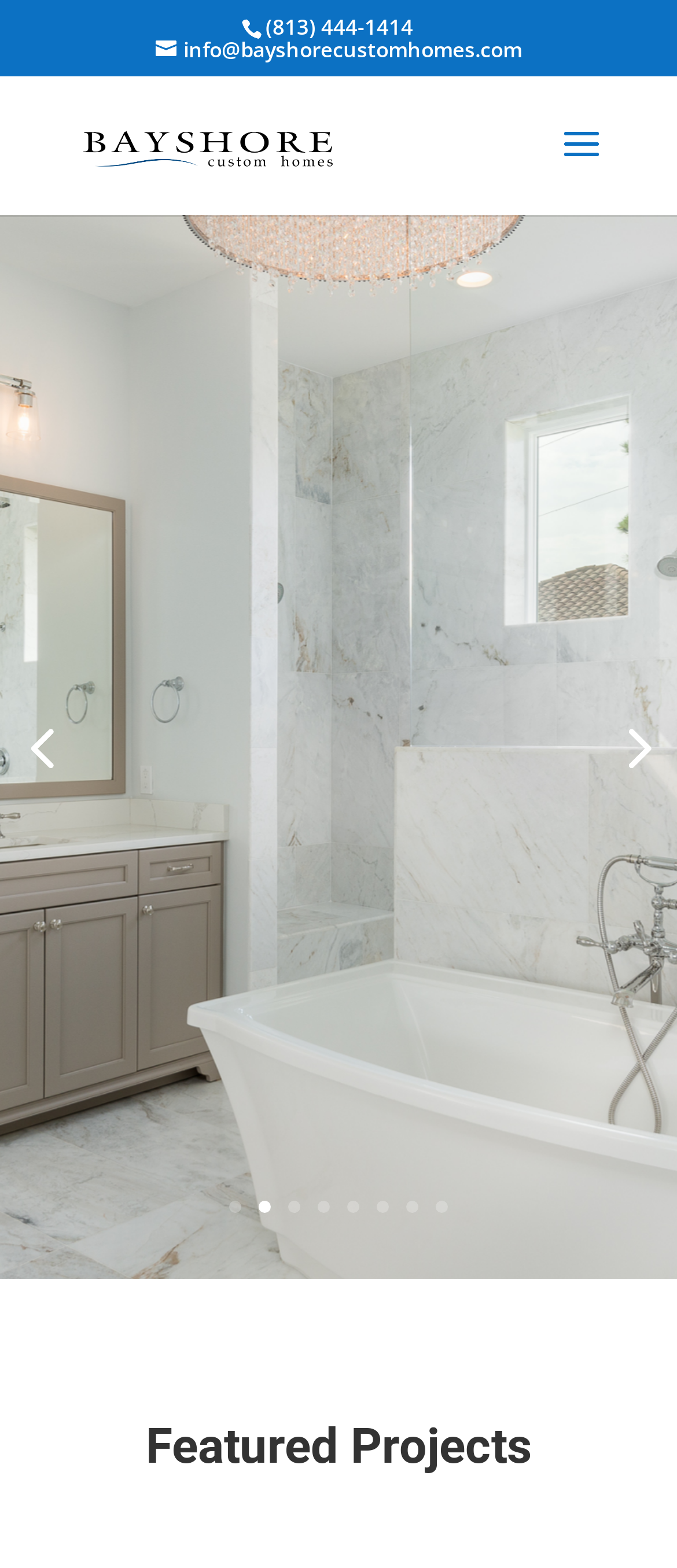What is the phone number of Bayshore Custom Homes? Please answer the question using a single word or phrase based on the image.

(813) 444-1414